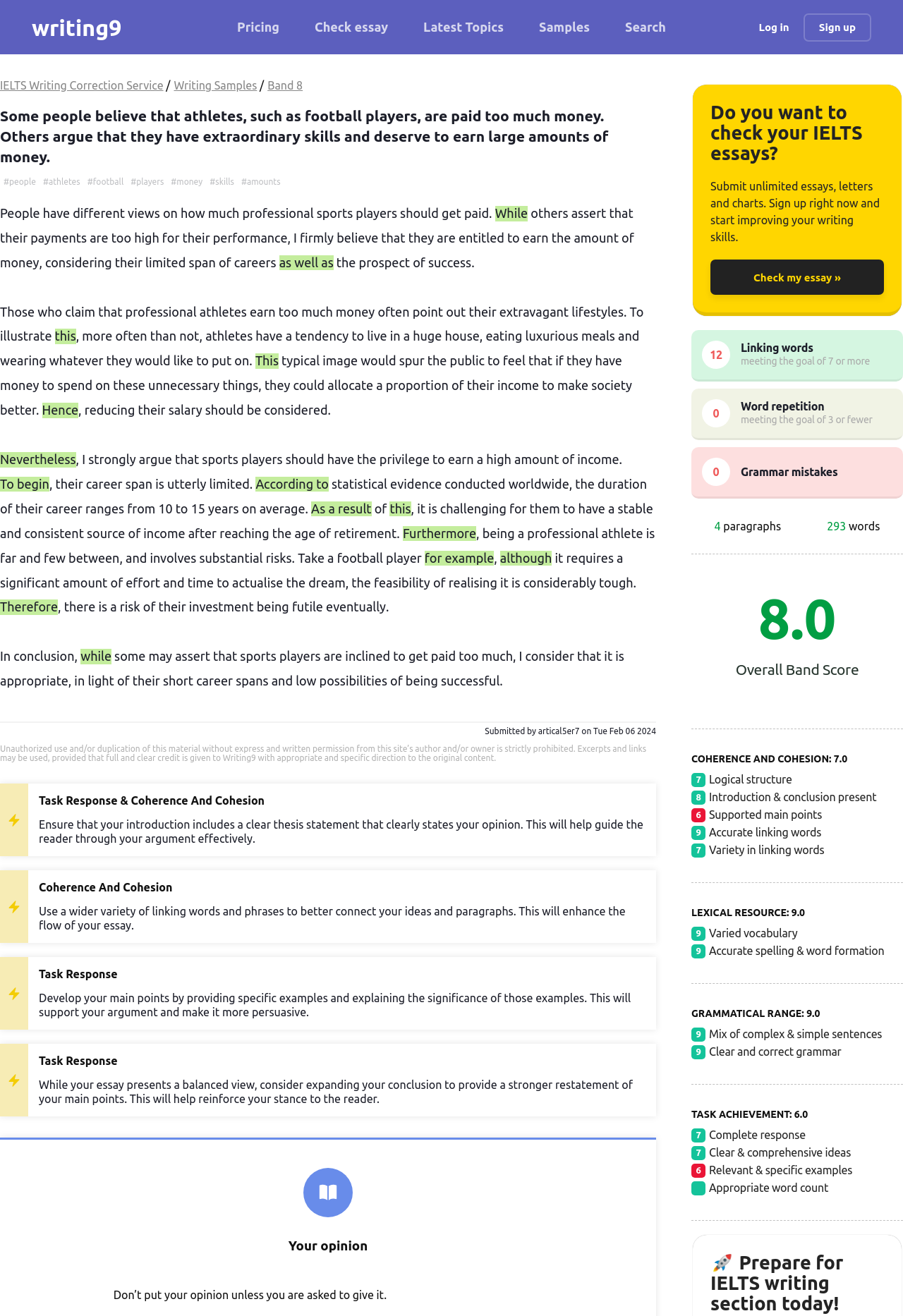What is the duration of a professional athlete's career on average?
Using the screenshot, give a one-word or short phrase answer.

10 to 15 years